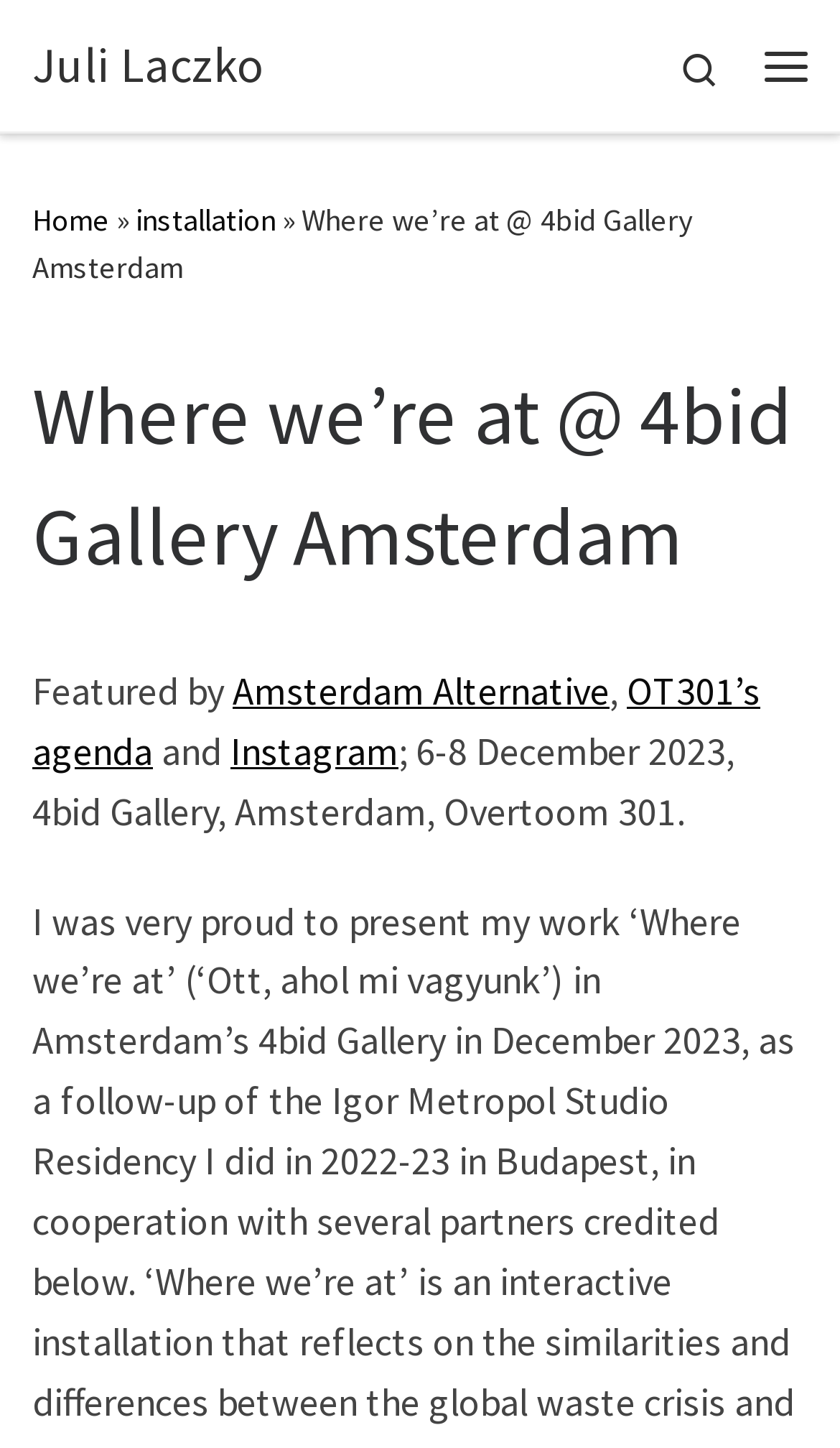Please find the main title text of this webpage.

Where we’re at @ 4bid Gallery Amsterdam